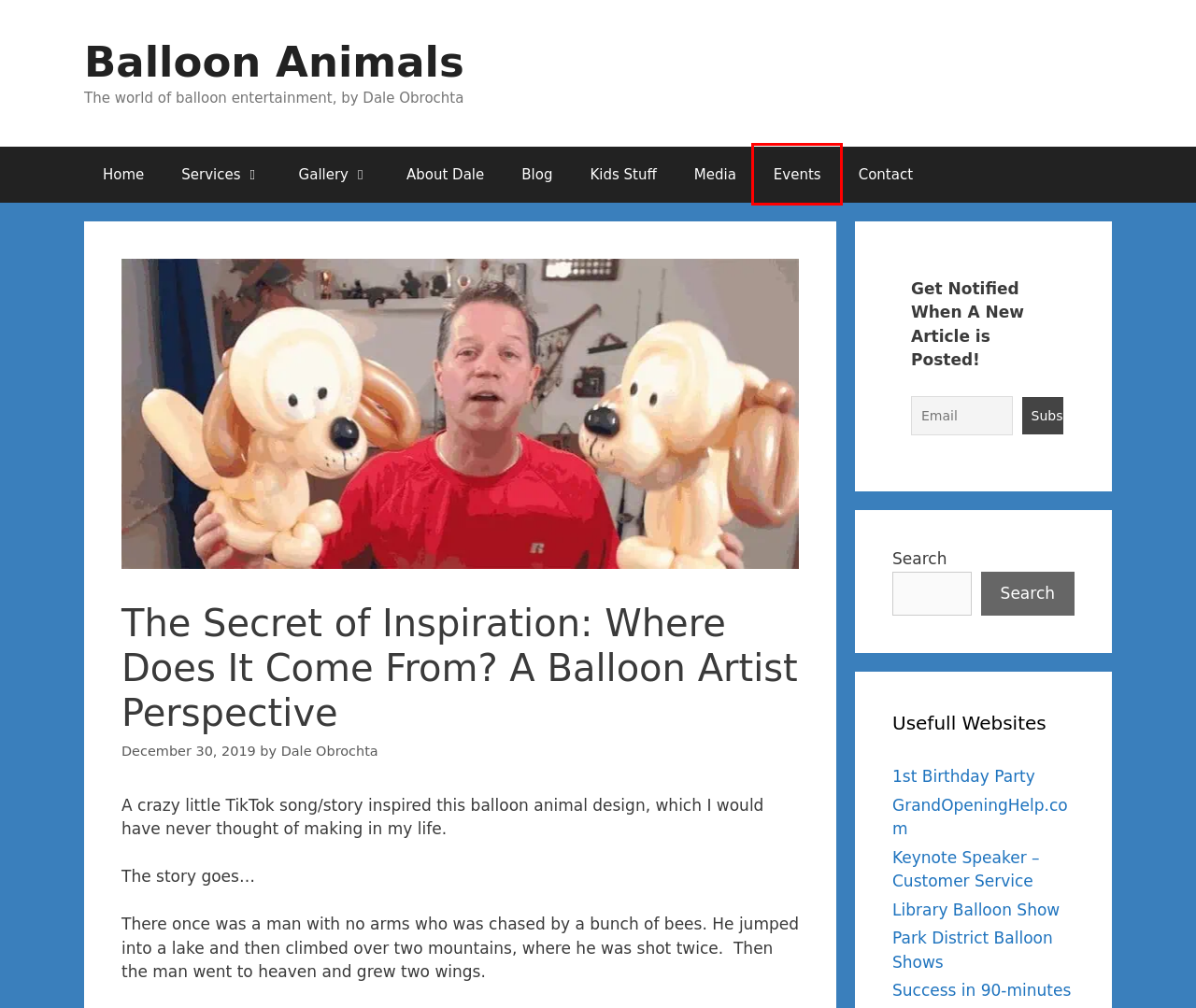You have received a screenshot of a webpage with a red bounding box indicating a UI element. Please determine the most fitting webpage description that matches the new webpage after clicking on the indicated element. The choices are:
A. Kids Stuff – Balloon Animals
B. Balloon Animals – Balloon Animals
C. Kids Party Entertainment – Balloon Animals
D. Balloon Animals – The world of balloon entertainment, by Dale Obrochta
E. Media – Balloon Animals
F. Events – Balloon Animals
G. Grand Opening Resource for a New Business - Grand Opening Resource for a New Business
H. Gallery – Balloon Animals

F